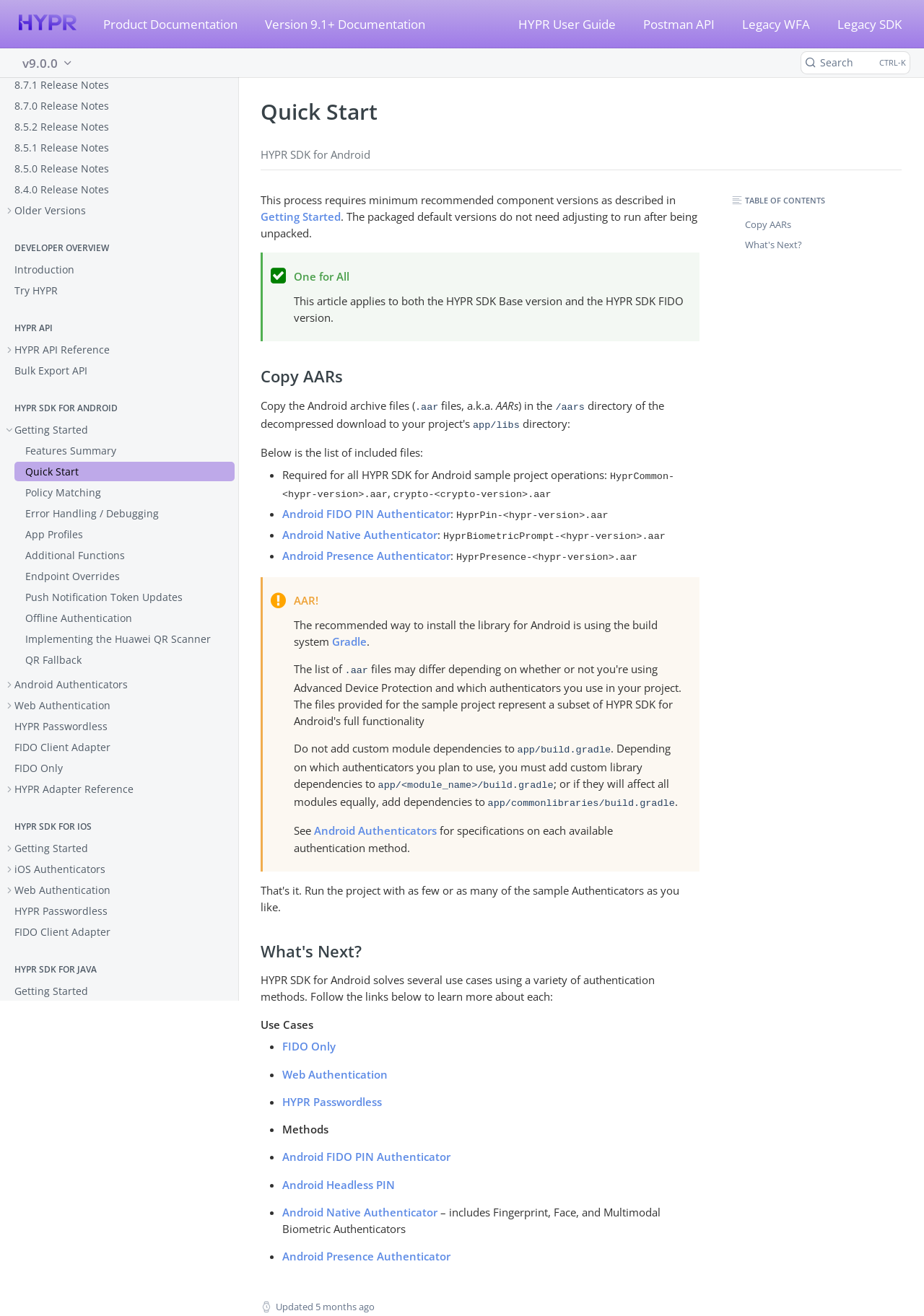Locate the bounding box coordinates of the clickable region to complete the following instruction: "View 9.0.0 Release Notes."

[0.004, 0.041, 0.254, 0.056]